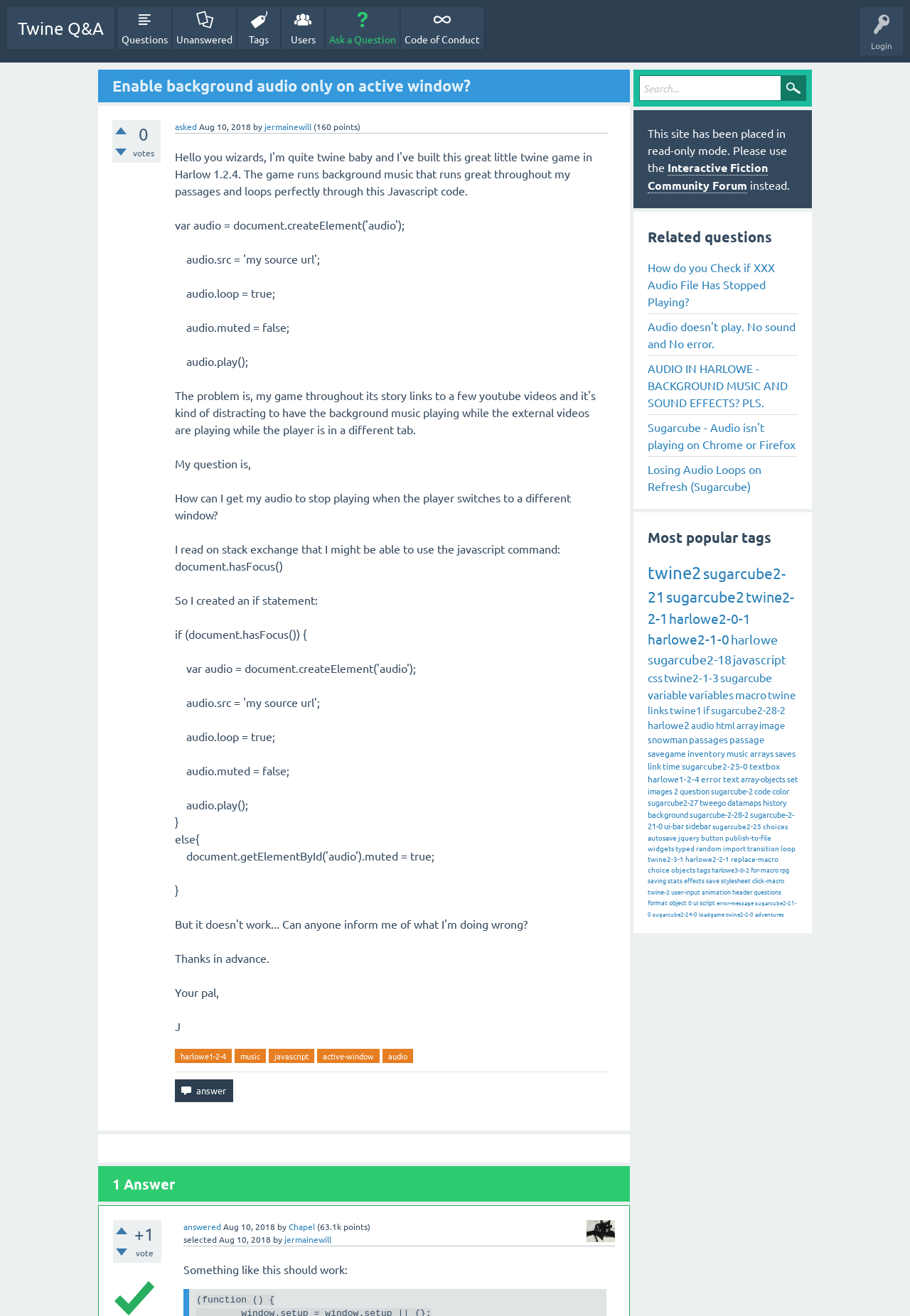Please mark the clickable region by giving the bounding box coordinates needed to complete this instruction: "Subscribe for blog updates".

None